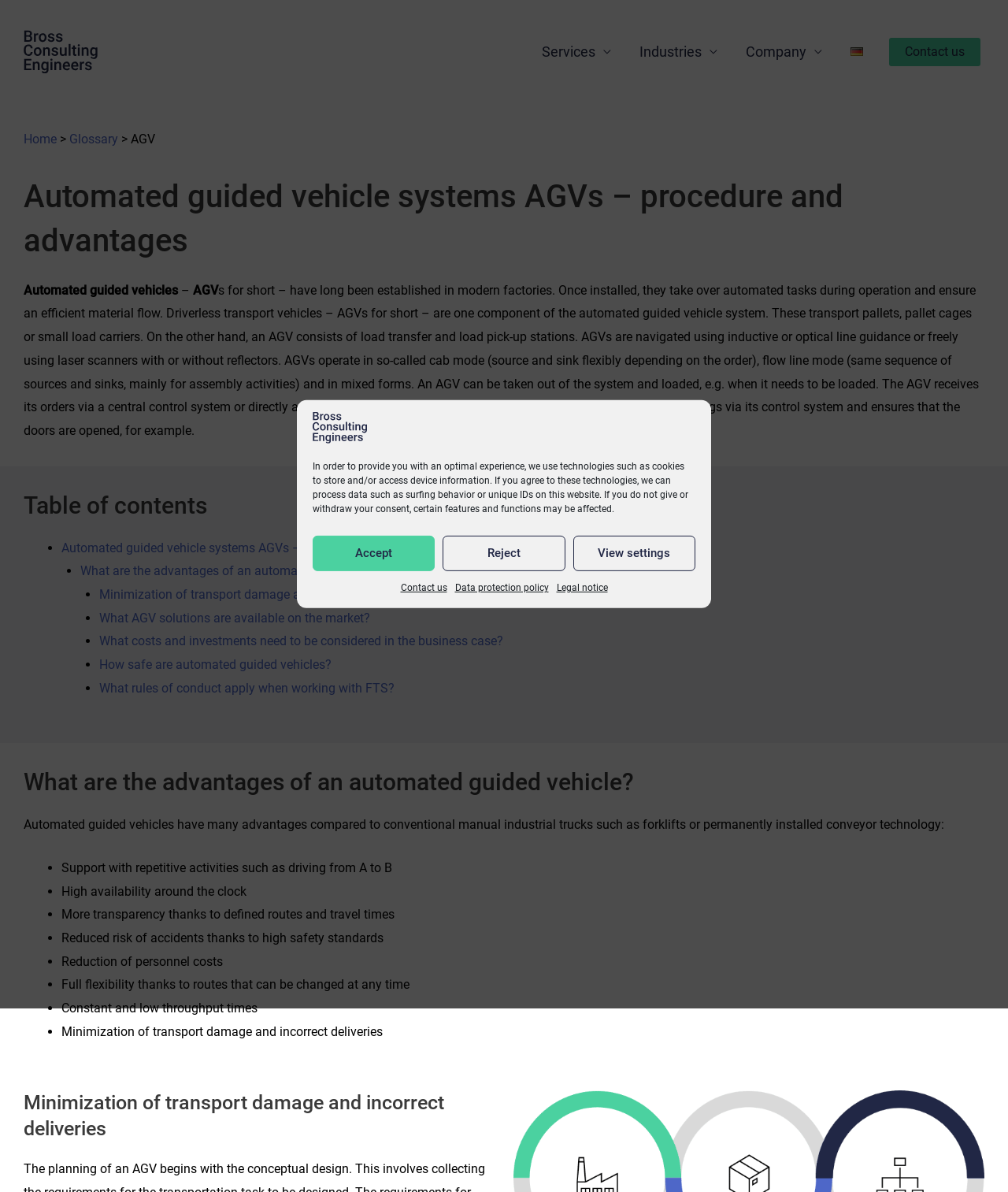Look at the image and write a detailed answer to the question: 
How are AGVs navigated?

The webpage states that AGVs are navigated using inductive or optical line guidance or freely using laser scanners with or without reflectors, which allows them to move around efficiently.